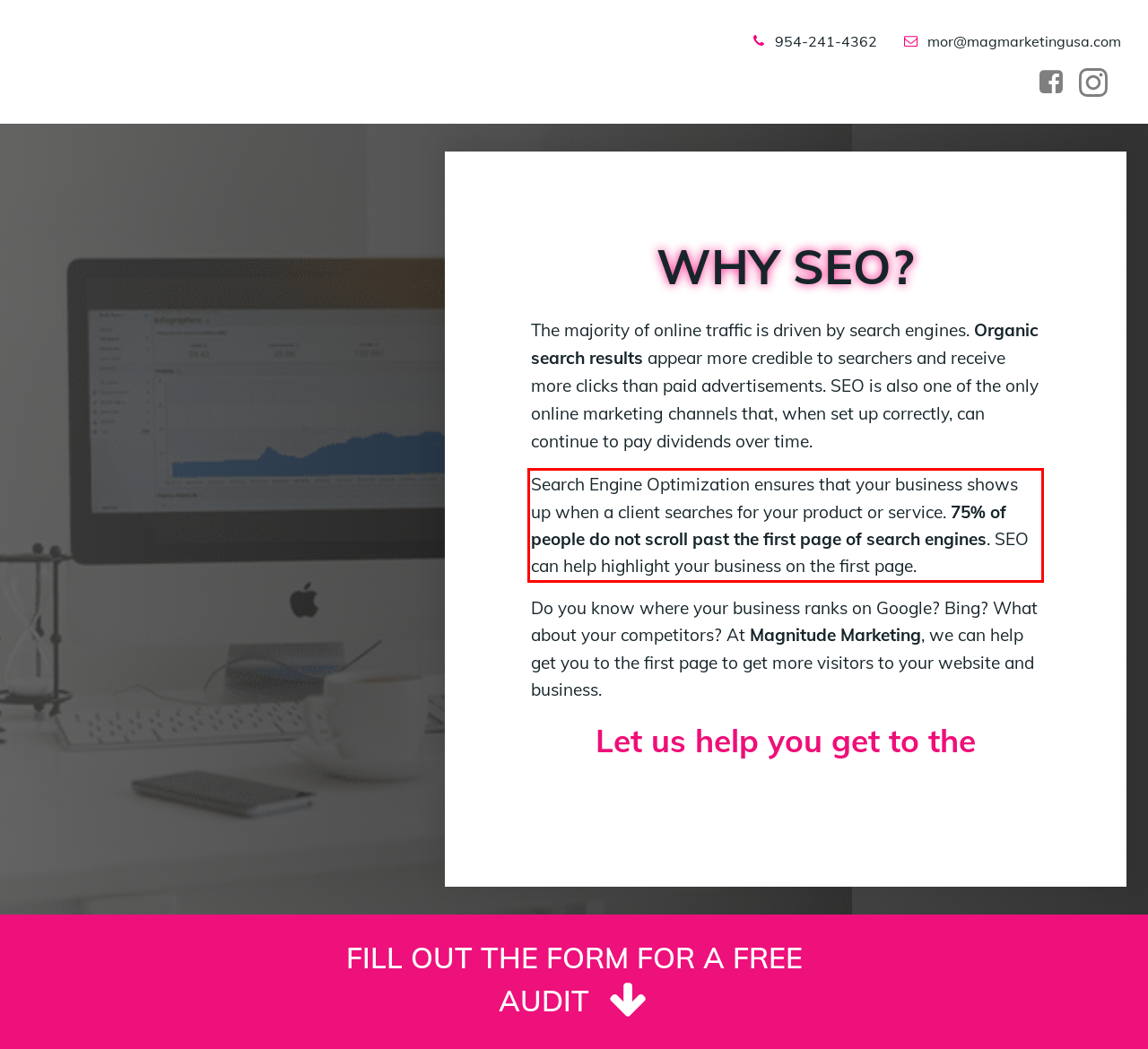Extract and provide the text found inside the red rectangle in the screenshot of the webpage.

Search Engine Optimization ensures that your business shows up when a client searches for your product or service. 75% of people do not scroll past the first page of search engines. SEO can help highlight your business on the first page.